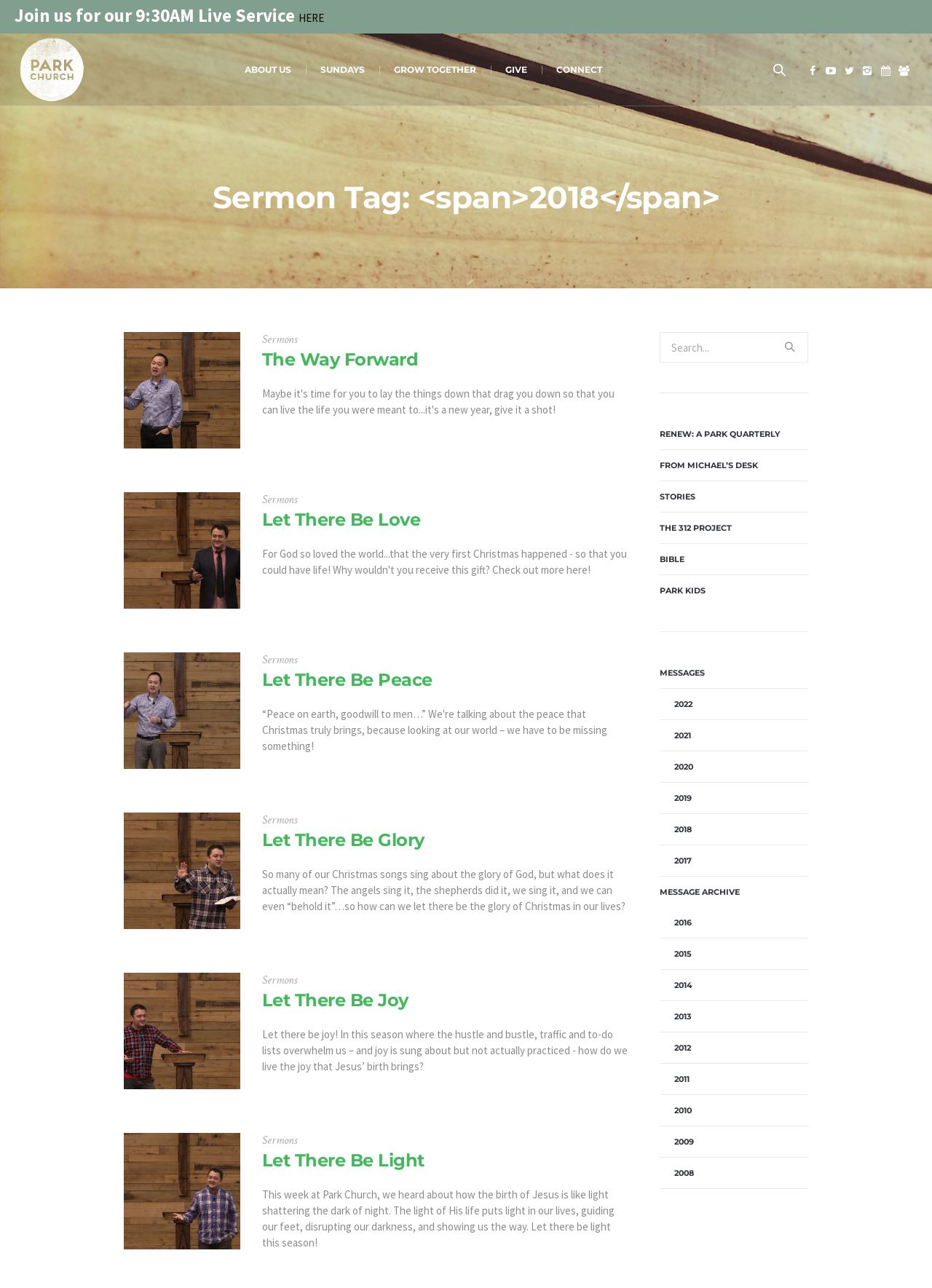What is the purpose of the icons in the top right corner?
Based on the image, give a concise answer in the form of a single word or short phrase.

Social media links